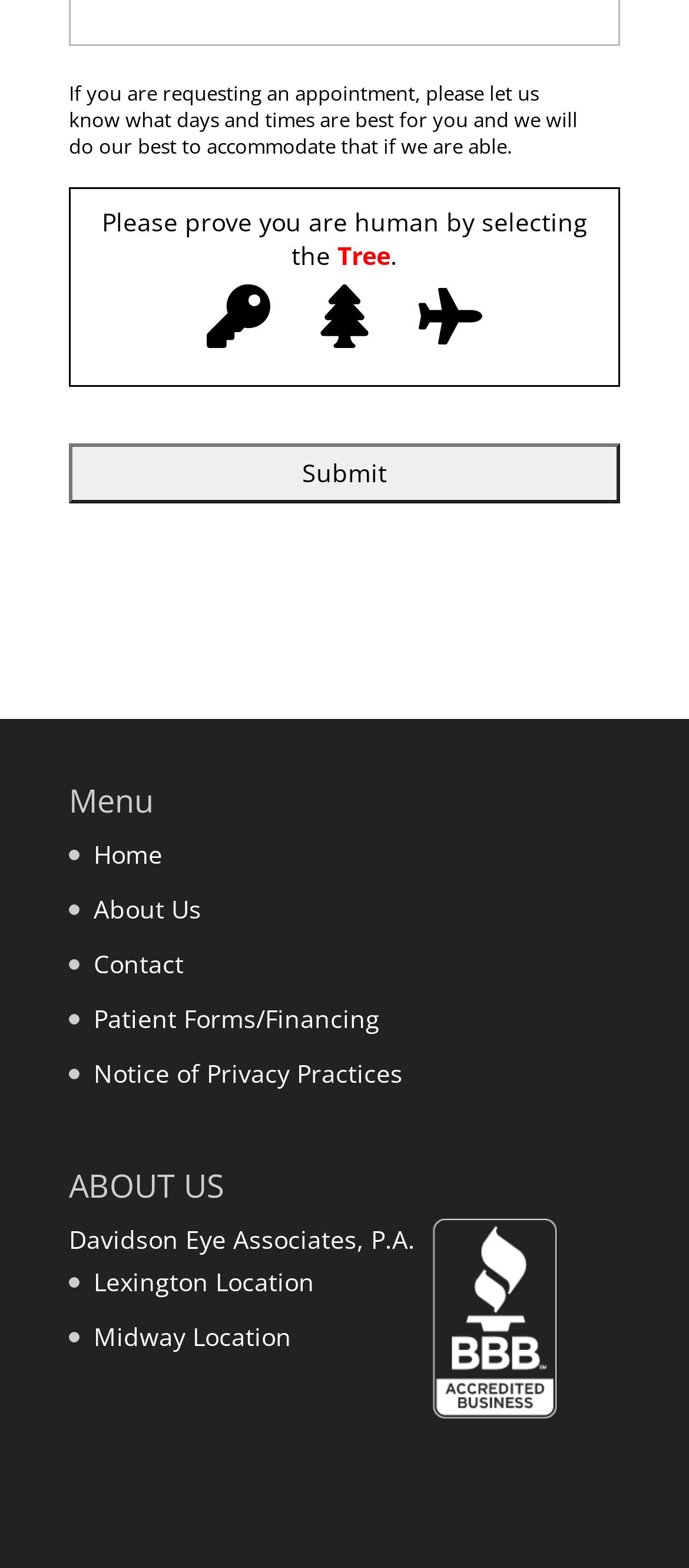Based on what you see in the screenshot, provide a thorough answer to this question: What is the purpose of the 'Menu' section?

The 'Menu' section appears to be a navigation menu, as it contains links to various pages such as 'Home', 'About Us', 'Contact', and others.